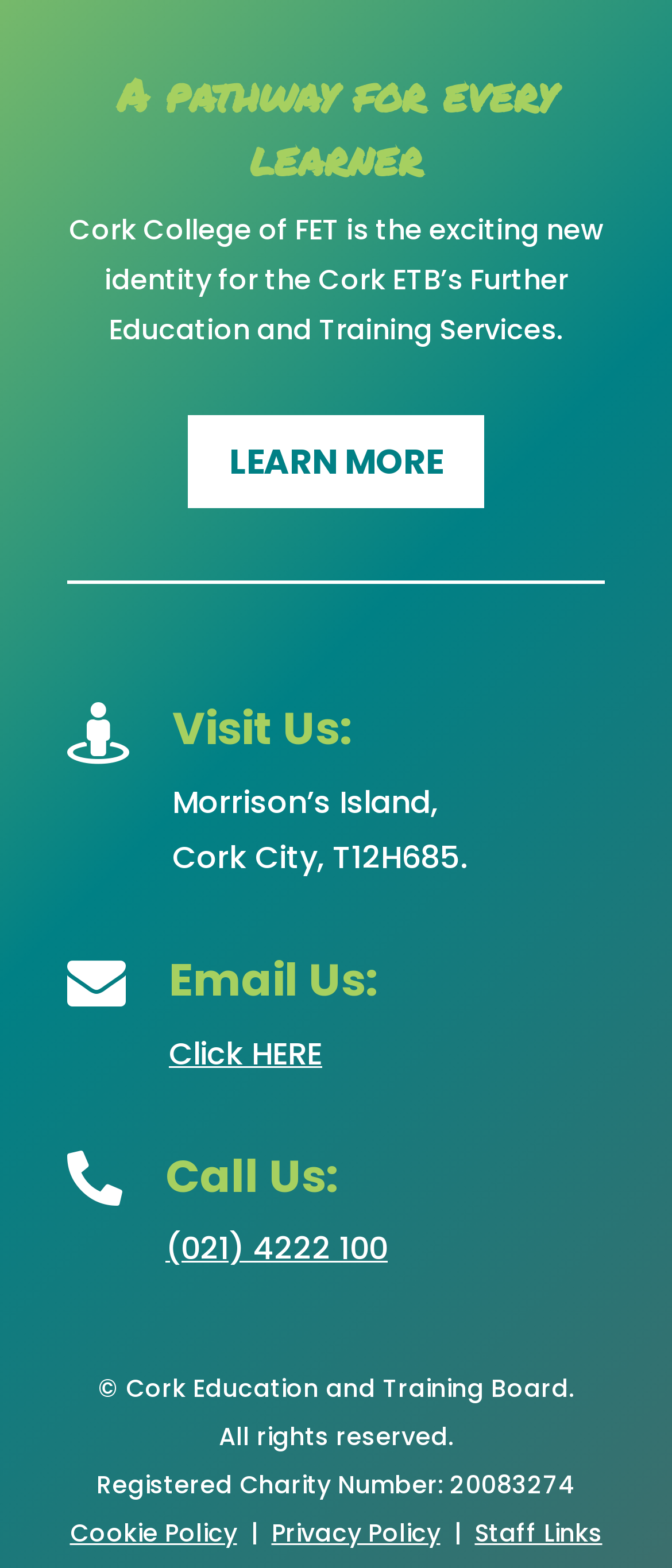Identify the bounding box coordinates for the UI element described by the following text: "Privacy Policy". Provide the coordinates as four float numbers between 0 and 1, in the format [left, top, right, bottom].

[0.404, 0.966, 0.655, 0.988]